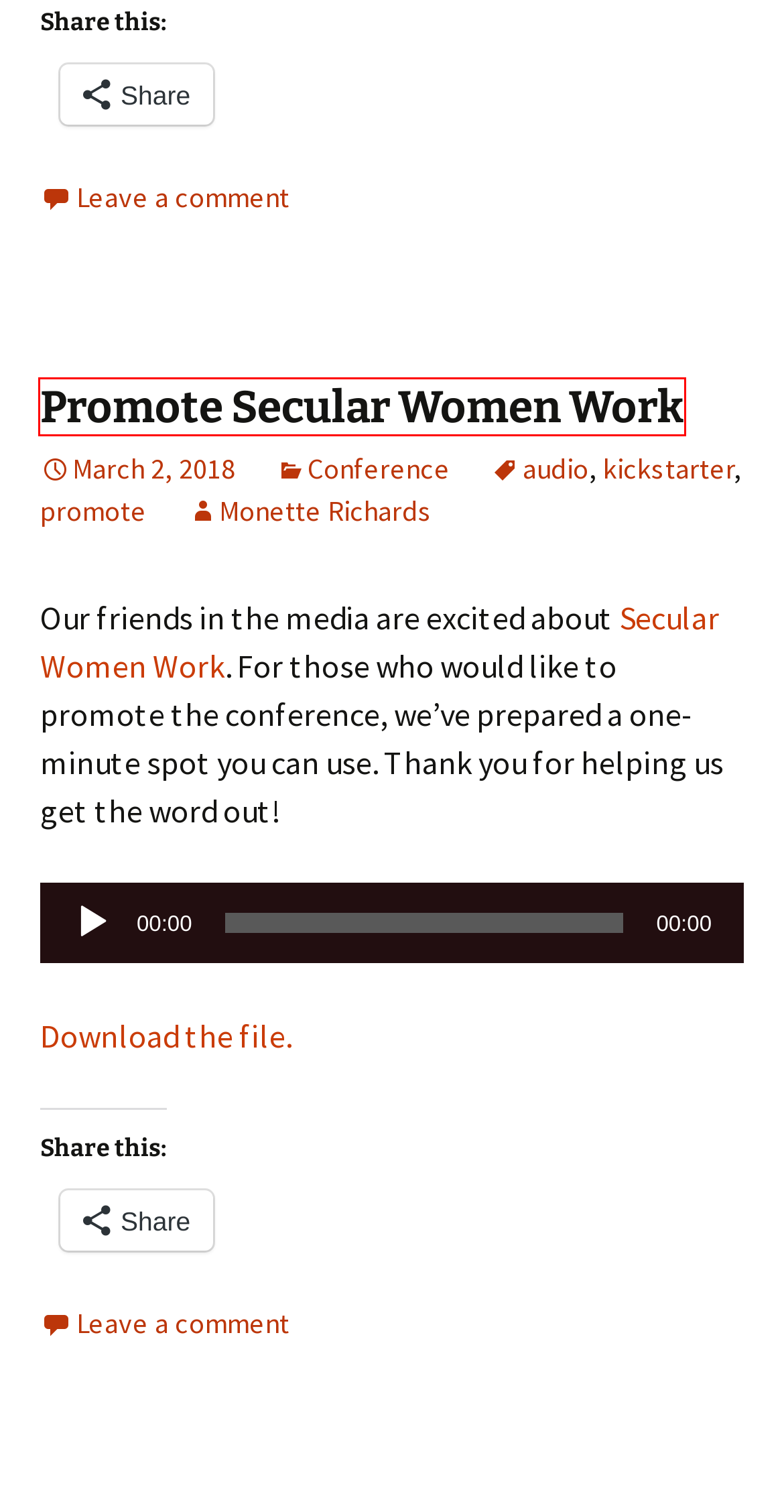Examine the screenshot of the webpage, noting the red bounding box around a UI element. Pick the webpage description that best matches the new page after the element in the red bounding box is clicked. Here are the candidates:
A. swwork | Secular Women Work
B. Secular Women Work 2 | Secular Women Work
C. activism | Secular Women Work
D. promote | Secular Women Work
E. audio | Secular Women Work
F. Monette Richards | Secular Women Work
G. press release | Secular Women Work
H. Promote Secular Women Work | Secular Women Work

H